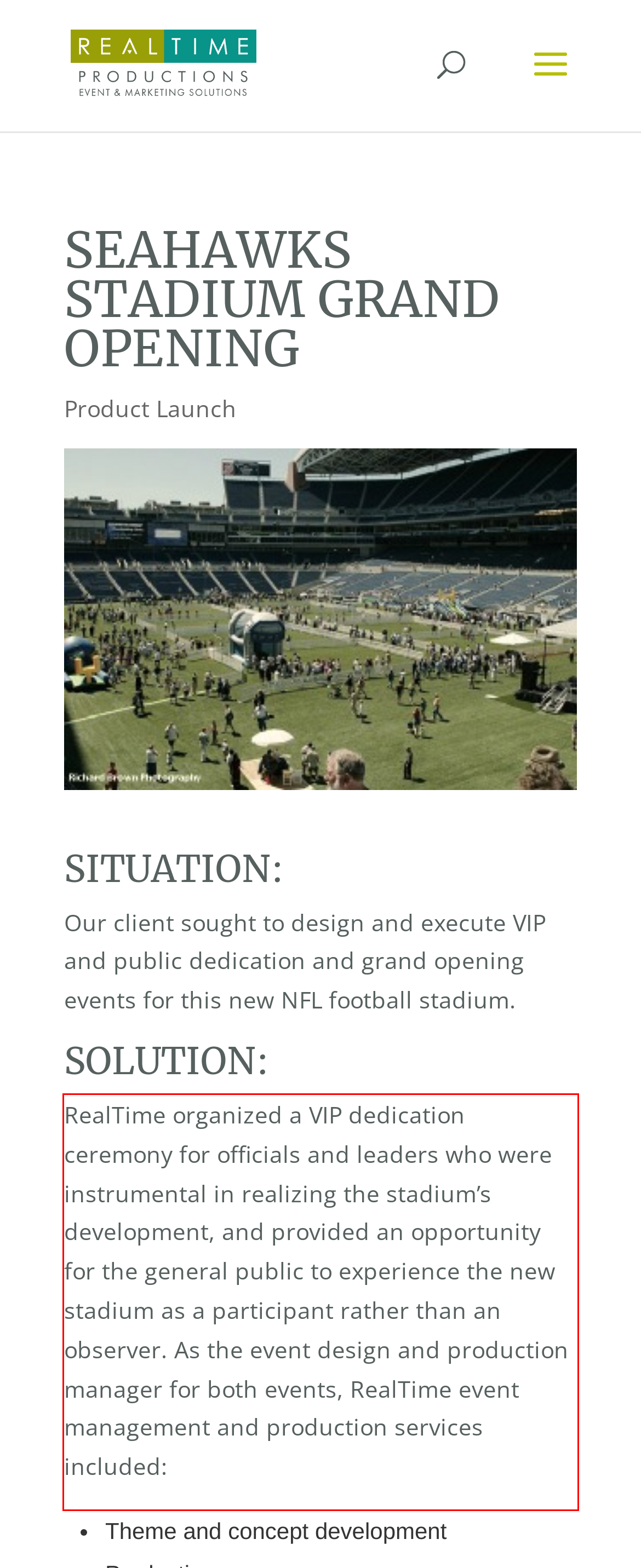Look at the provided screenshot of the webpage and perform OCR on the text within the red bounding box.

RealTime organized a VIP dedication ceremony for officials and leaders who were instrumental in realizing the stadium’s development, and provided an opportunity for the general public to experience the new stadium as a participant rather than an observer. As the event design and production manager for both events, RealTime event management and production services included: